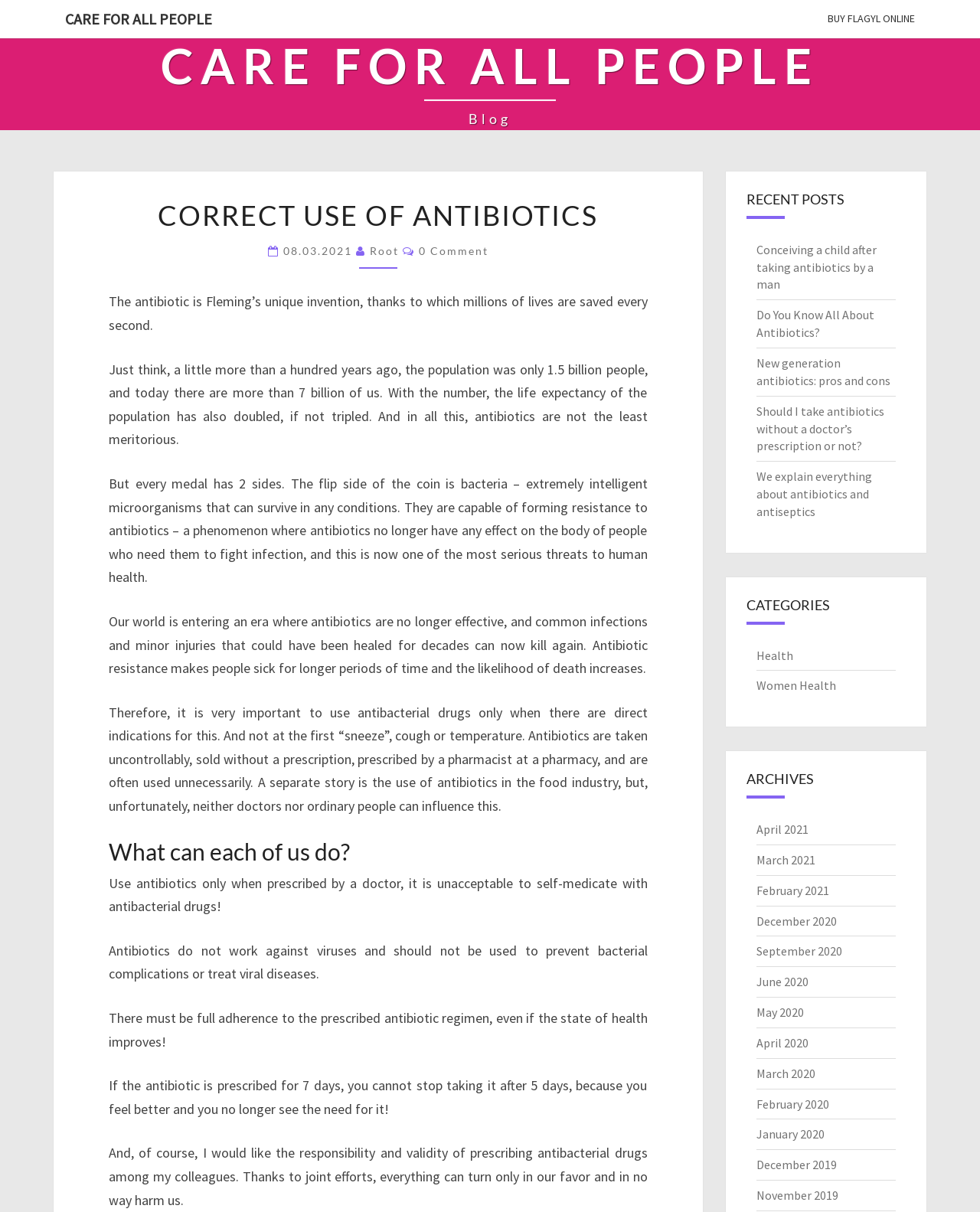Please extract the primary headline from the webpage.

CARE FOR ALL PEOPLE